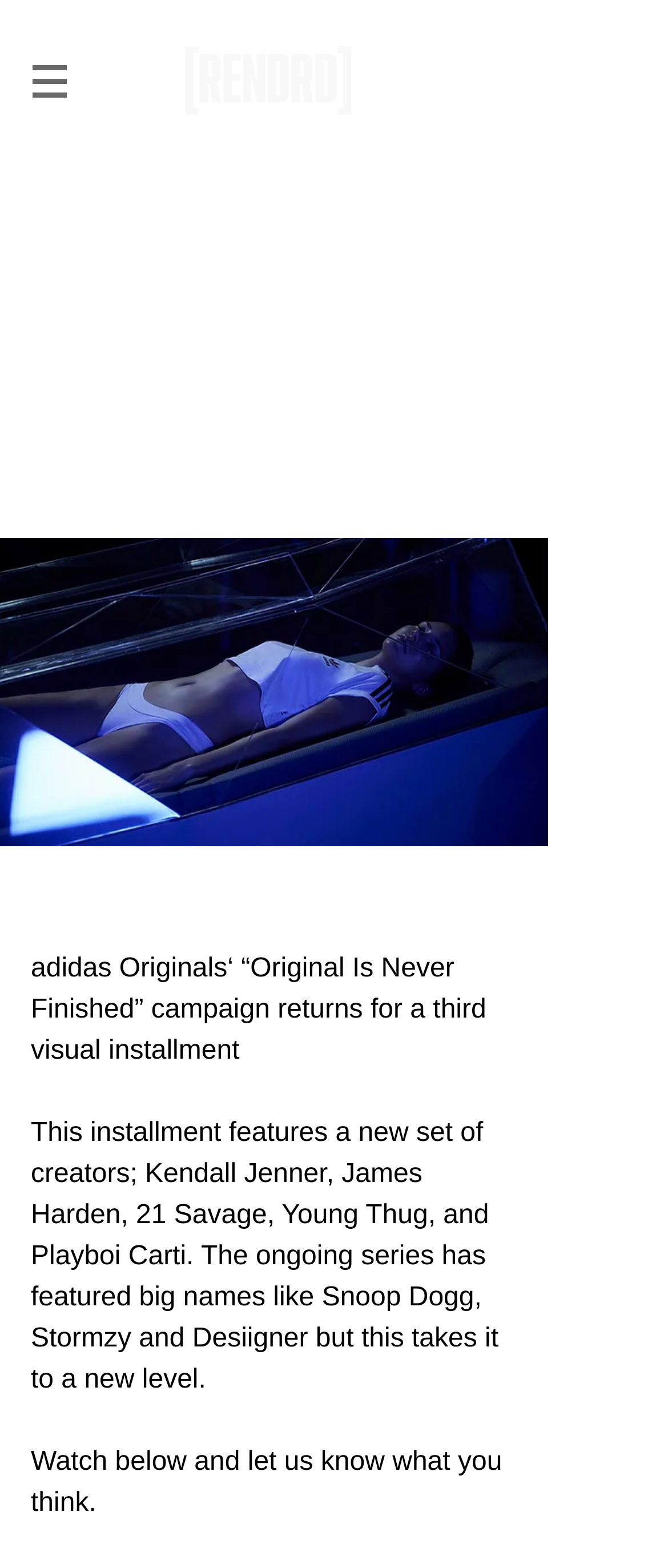Please identify and generate the text content of the webpage's main heading.

Kendall Jenner, 21 Savage, James Harden & More Star in adidas Originals’ Latest Campaign